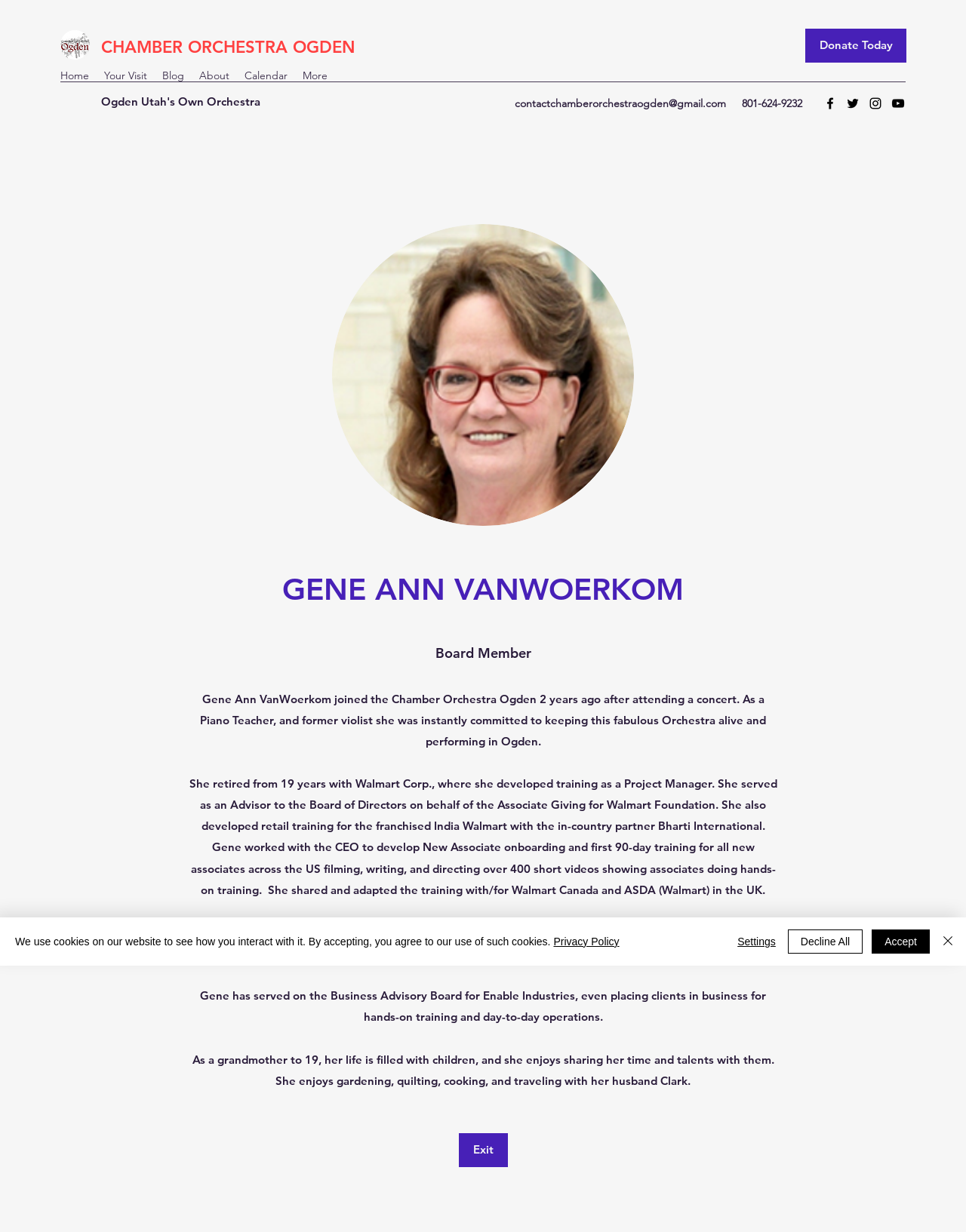Can you give a comprehensive explanation to the question given the content of the image?
What is the name of the organization Gene Ann VanWoerkom serves on the Board of Directors for?

Based on the webpage, Gene Ann VanWoerkom serves on the Board of Directors for Chamber Orchestra Ogden, as mentioned in the text description and the link element with the bounding box coordinates [0.105, 0.03, 0.368, 0.047].